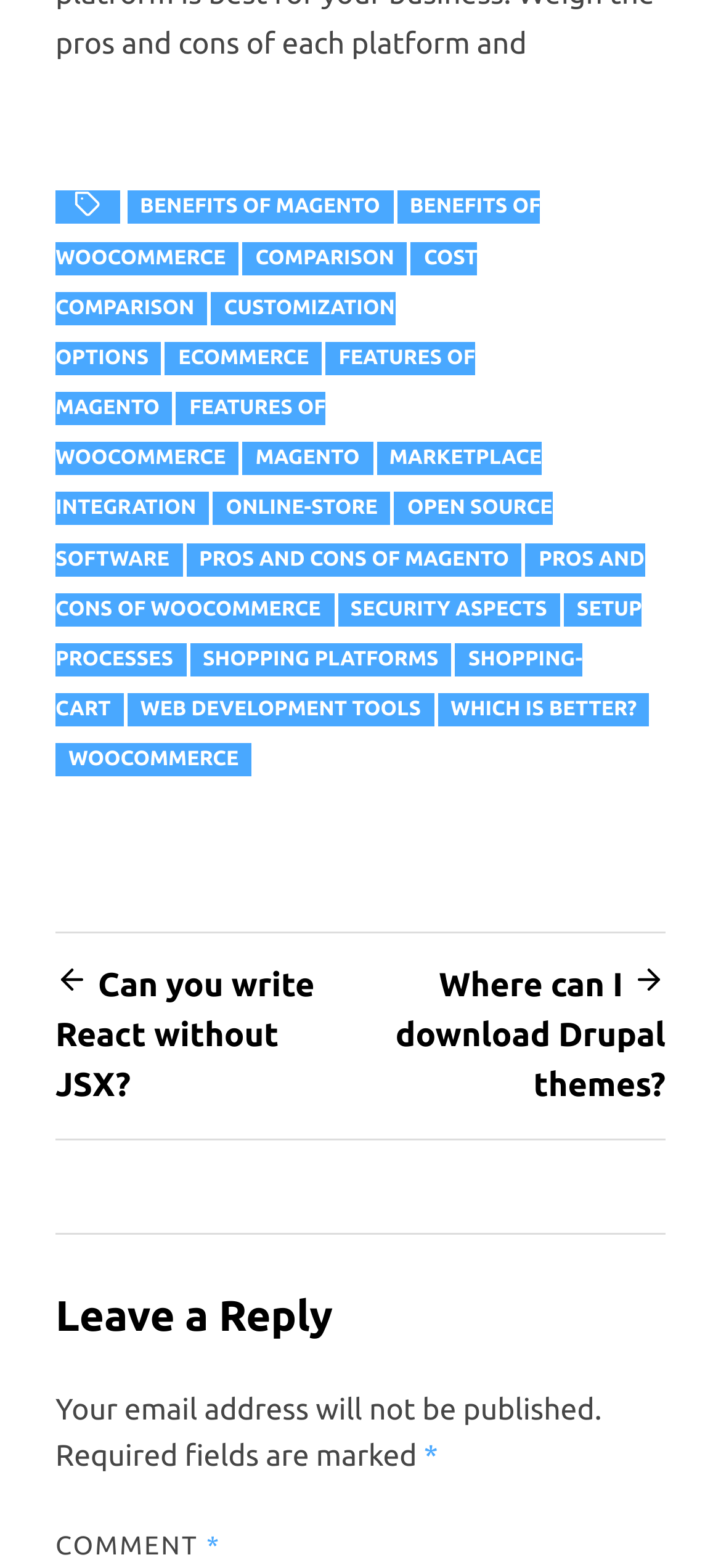Locate the coordinates of the bounding box for the clickable region that fulfills this instruction: "Click on Can you write React without JSX?".

[0.077, 0.616, 0.436, 0.703]